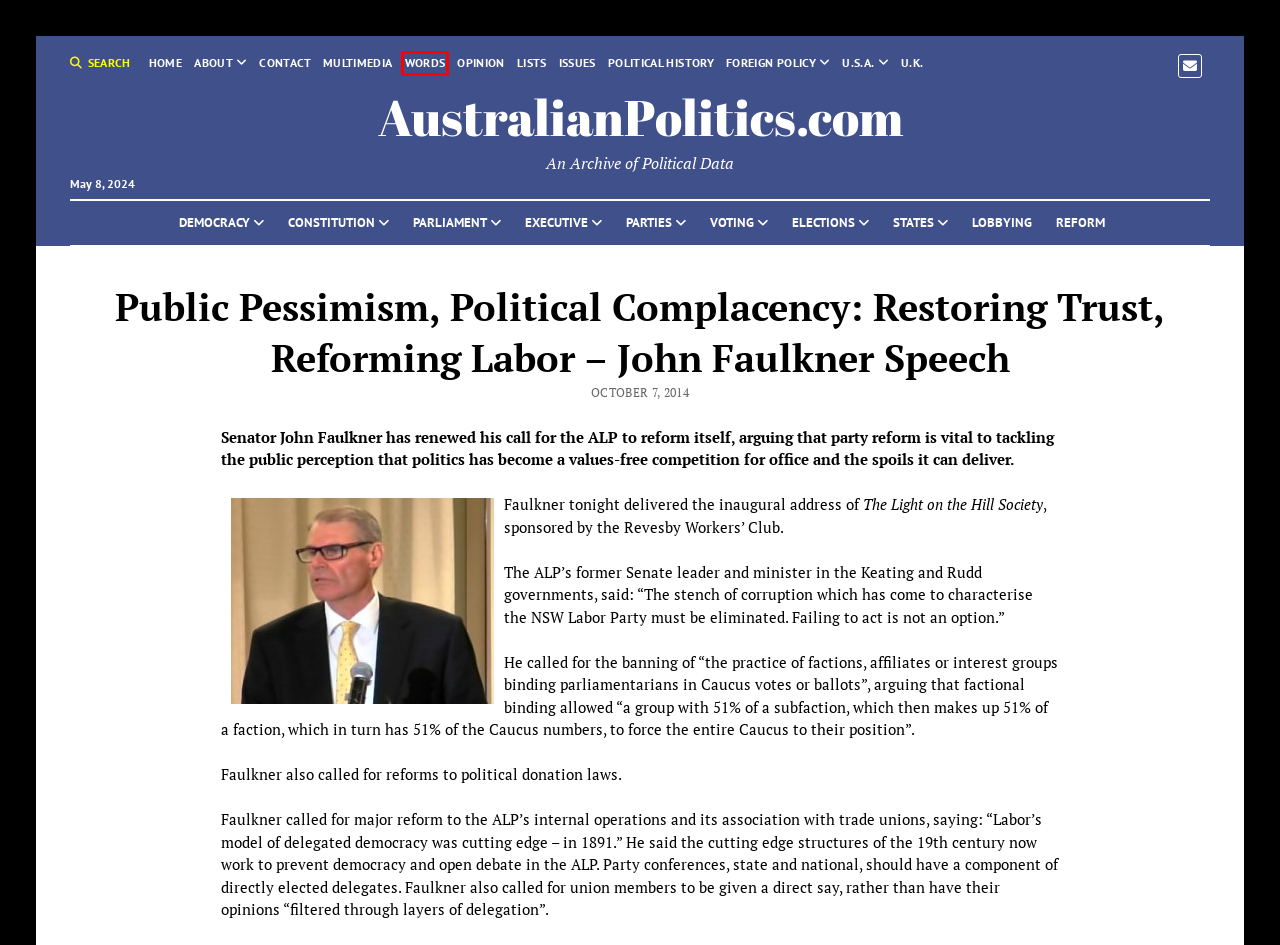Review the screenshot of a webpage that includes a red bounding box. Choose the webpage description that best matches the new webpage displayed after clicking the element within the bounding box. Here are the candidates:
A. AustralianPolitics.com - An Archive Of Political Data
B. Political History - AustralianPolitics.com
C. Contact AustralianPolitics.com - AustralianPolitics.com
D. Executive Government - AustralianPolitics.com
E. Words & Language - AustralianPolitics.com
F. About AustralianPolitics.com - AustralianPolitics.com
G. Voting - AustralianPolitics.com
H. Political Parties - AustralianPolitics.com

E